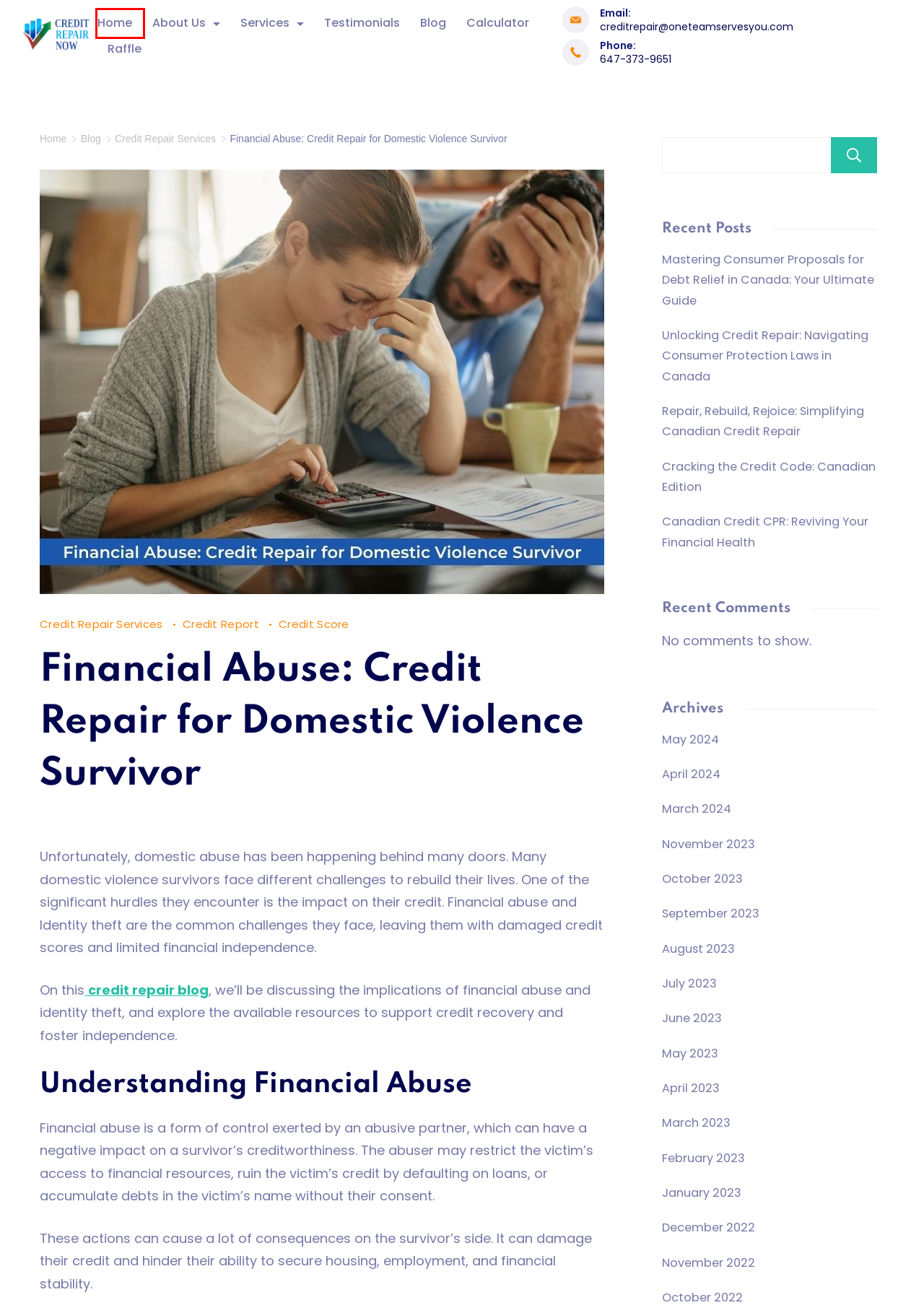Analyze the given webpage screenshot and identify the UI element within the red bounding box. Select the webpage description that best matches what you expect the new webpage to look like after clicking the element. Here are the candidates:
A. Best Credit Repair Company Canada - Credit Repair Now
B. November 2022 - Credit Repair Now
C. April 2023 - Credit Repair Now
D. Canadian Credit CPR: Reviving Your Financial Health
E. Repair, Rebuild, Rejoice: Simplifying Canadian Credit Repair
F. Credit Repair | Bad Credit Mortgage | Debt Consolidate | Financial Service
G. January 2023 - Credit Repair Now
H. September 2023 - Credit Repair Now

A